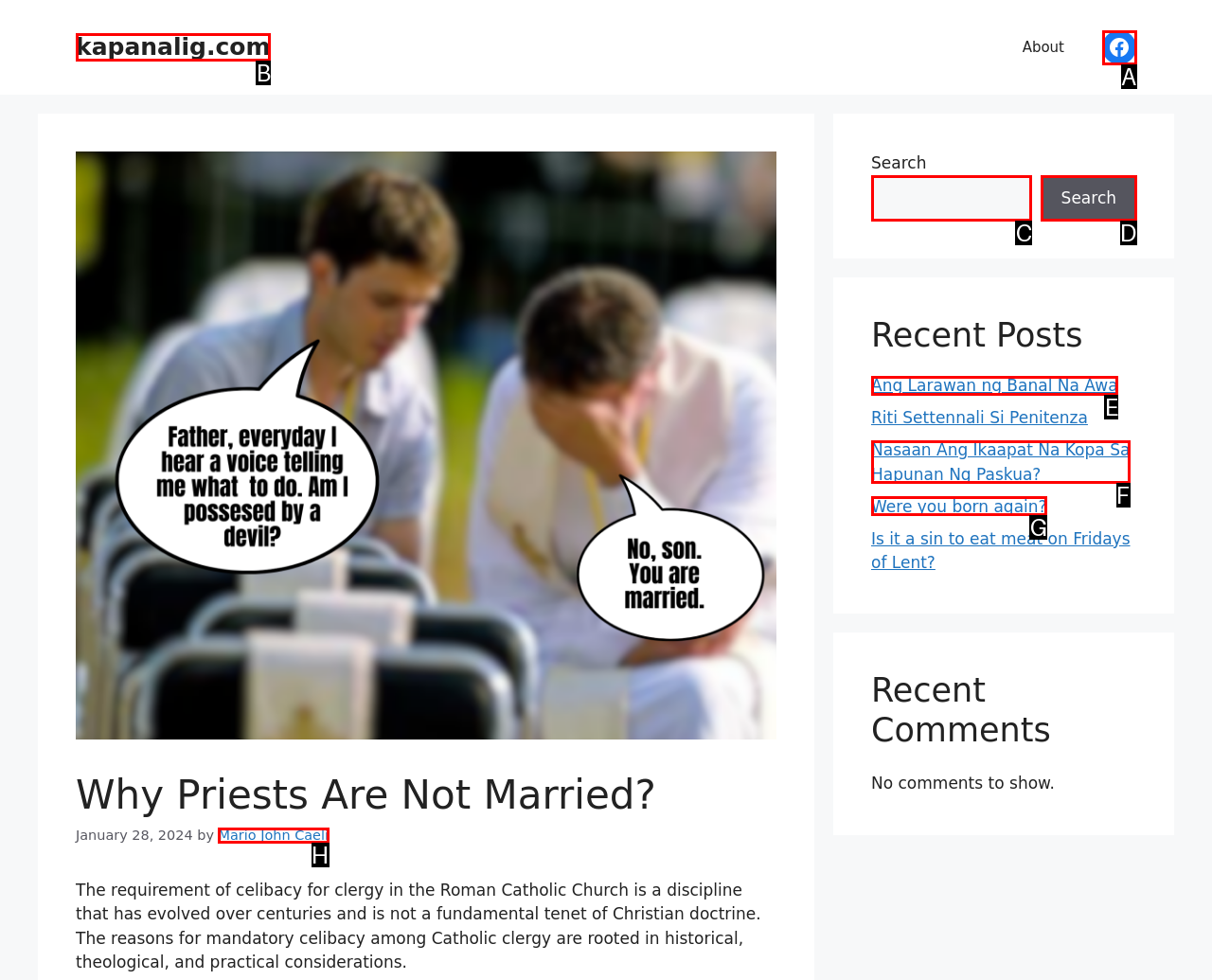From the given options, find the HTML element that fits the description: Search. Reply with the letter of the chosen element.

D